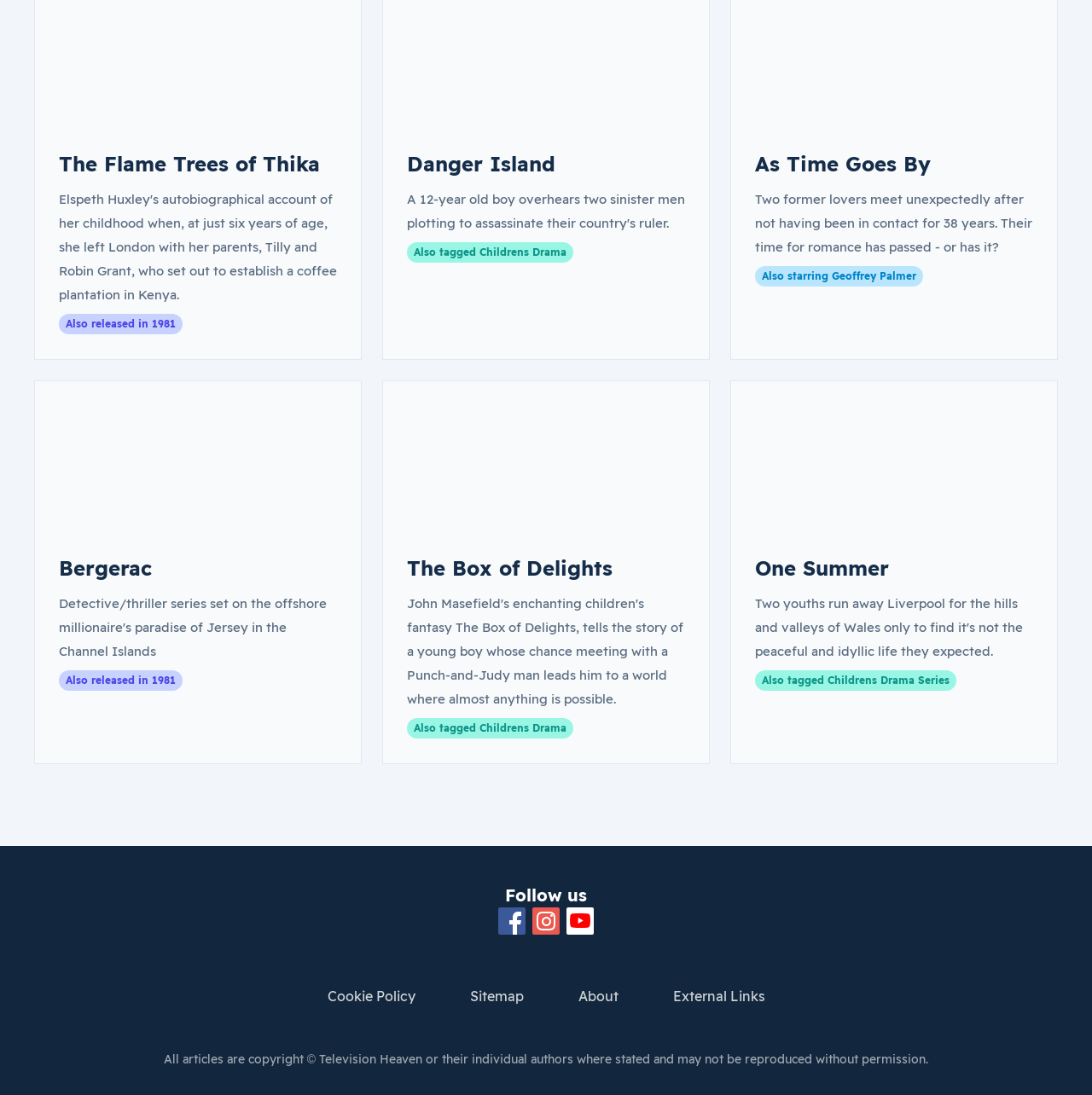What is the purpose of the links at the bottom of the webpage?
Based on the image, provide your answer in one word or phrase.

To follow the website on social media